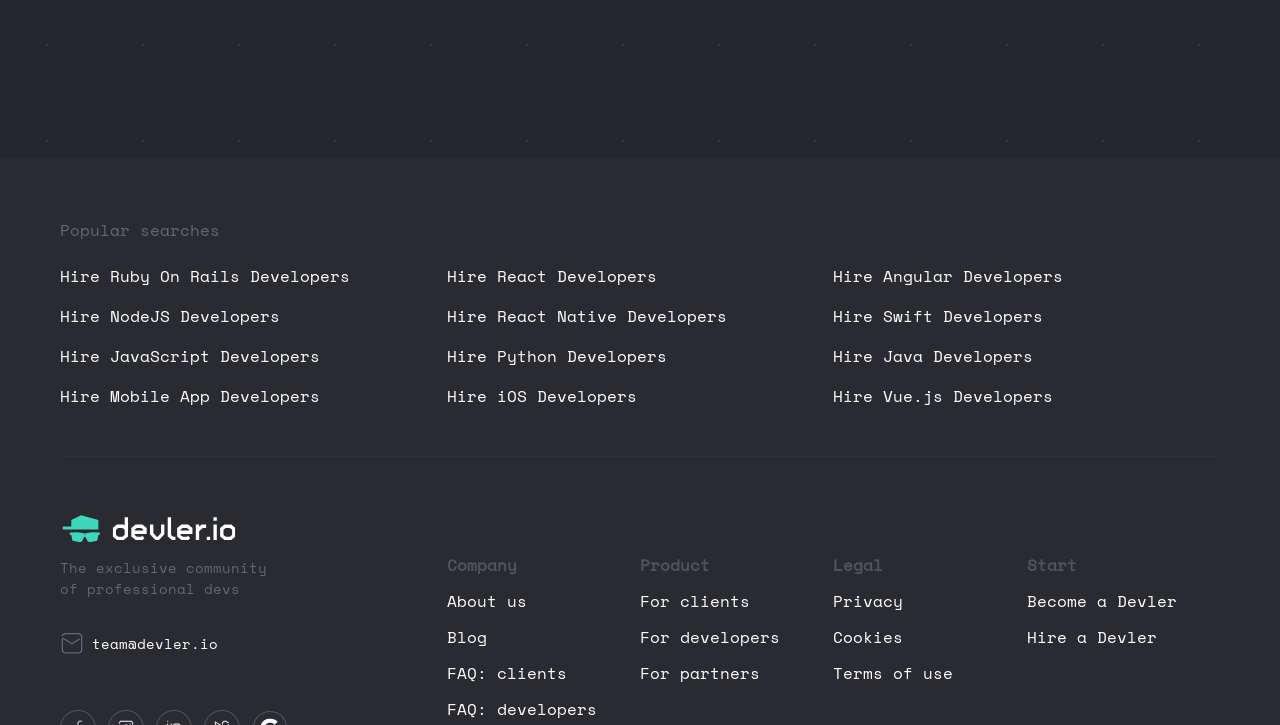Use a single word or phrase to answer the question: What are the main categories?

Company, Product, Legal, Start